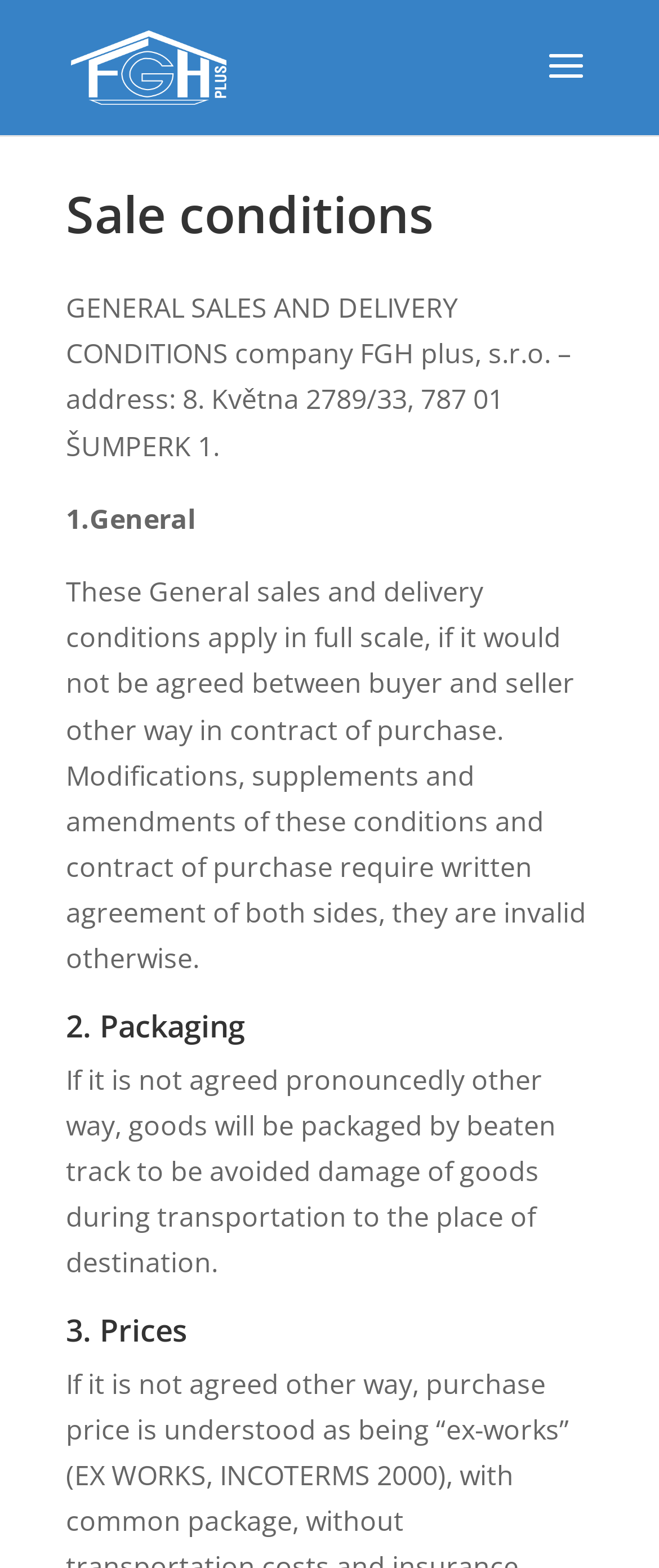Please give a succinct answer to the question in one word or phrase:
What is the address of the company?

8. Května 2789/33, 787 01 ŠUMPERK 1